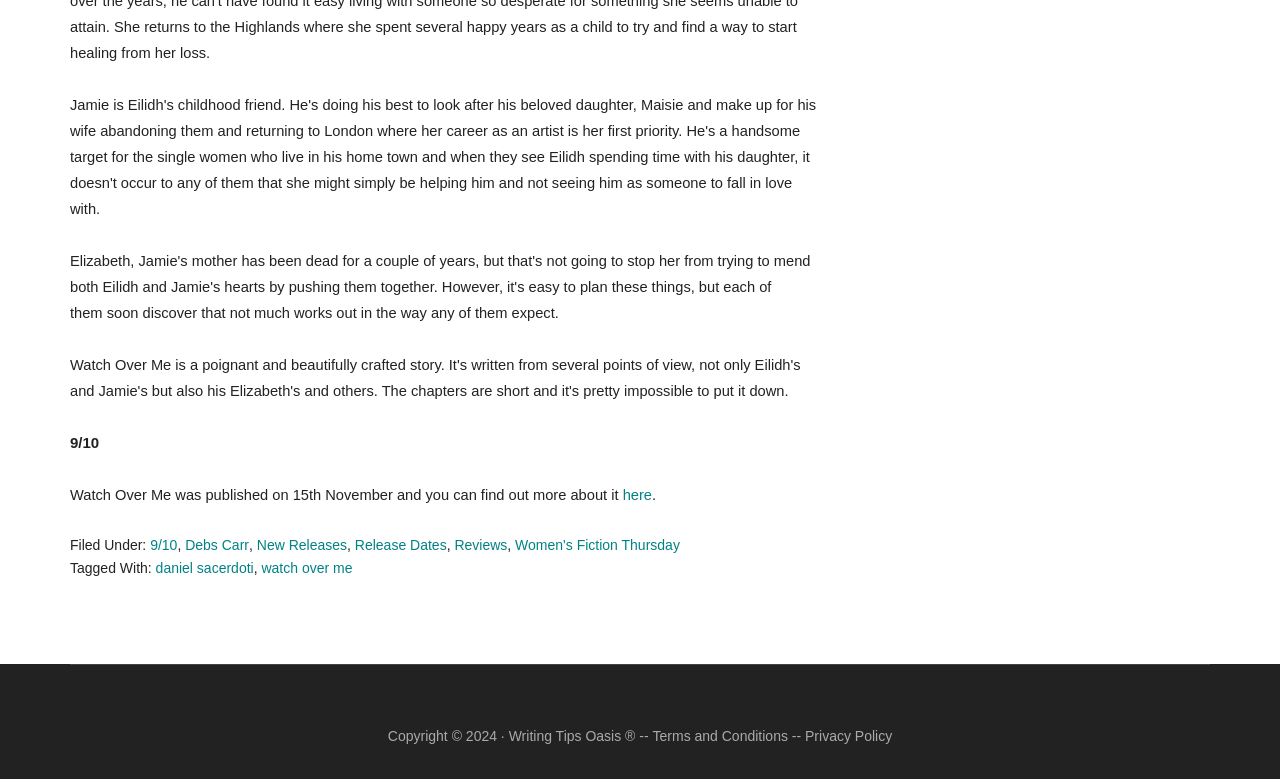Please determine the bounding box coordinates for the element with the description: "Terms and Conditions".

[0.51, 0.934, 0.616, 0.954]